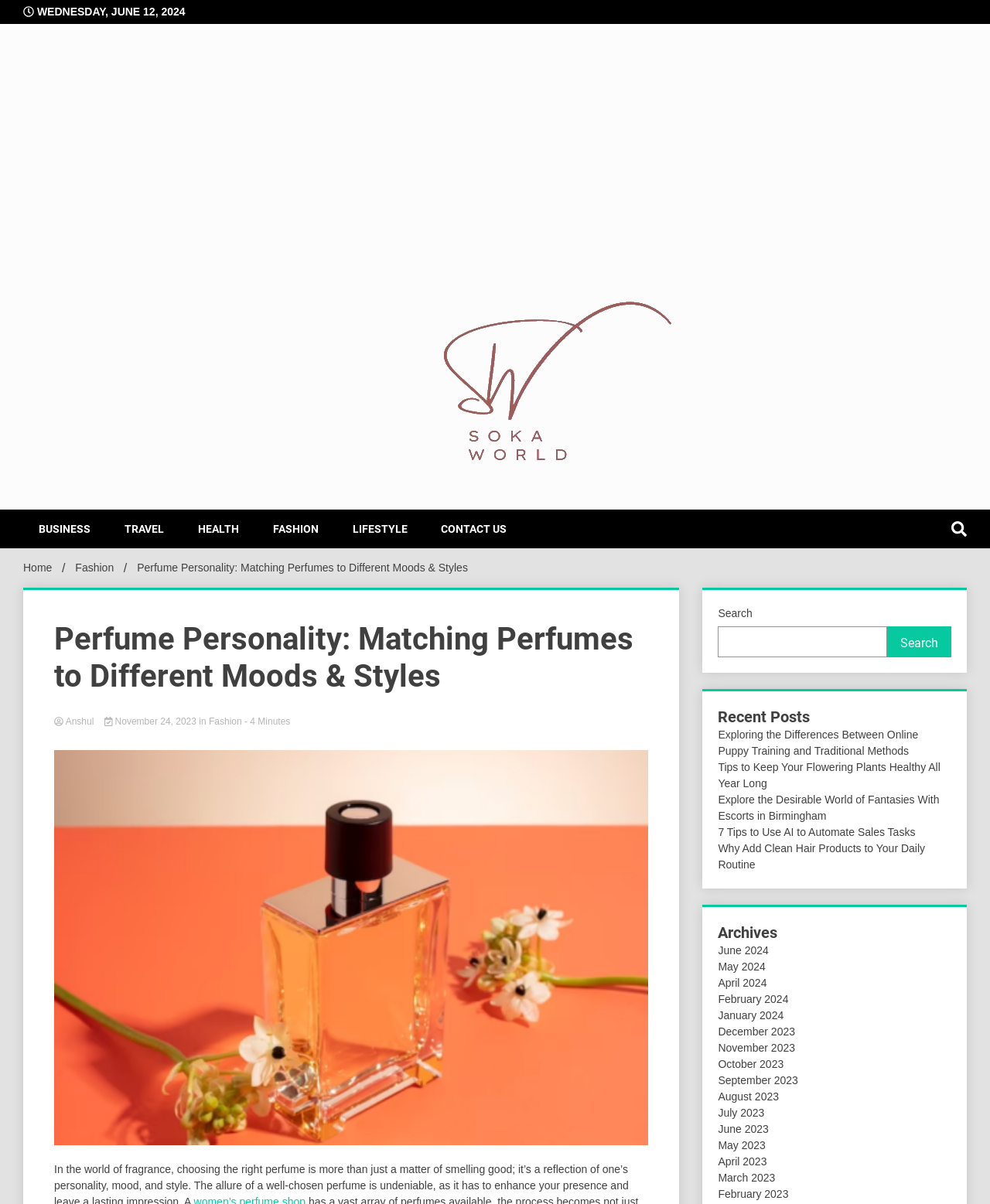Using the description "parent_node: Search name="s"", locate and provide the bounding box of the UI element.

[0.725, 0.52, 0.896, 0.546]